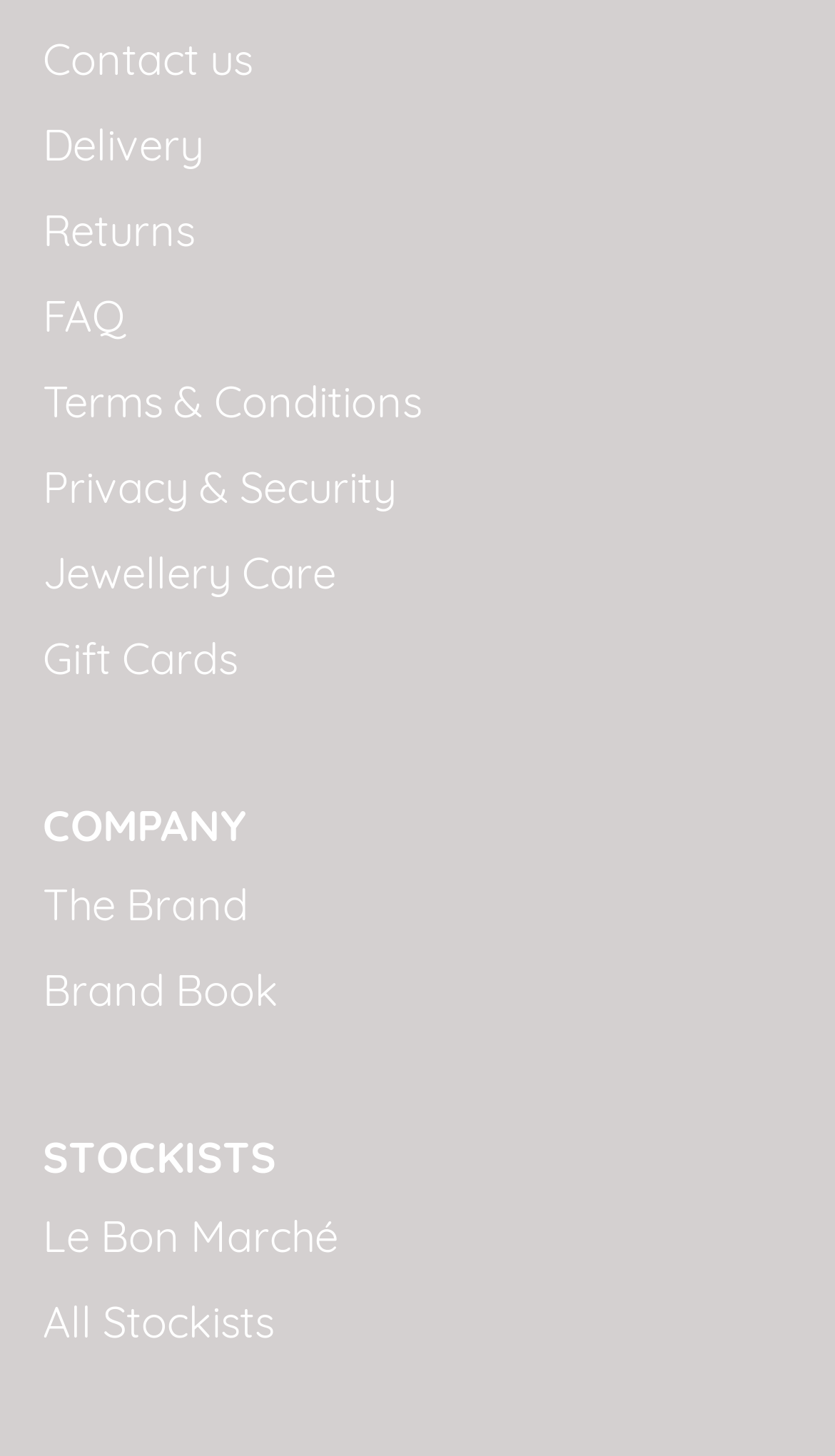How many links are under the 'COMPANY' heading? Look at the image and give a one-word or short phrase answer.

2